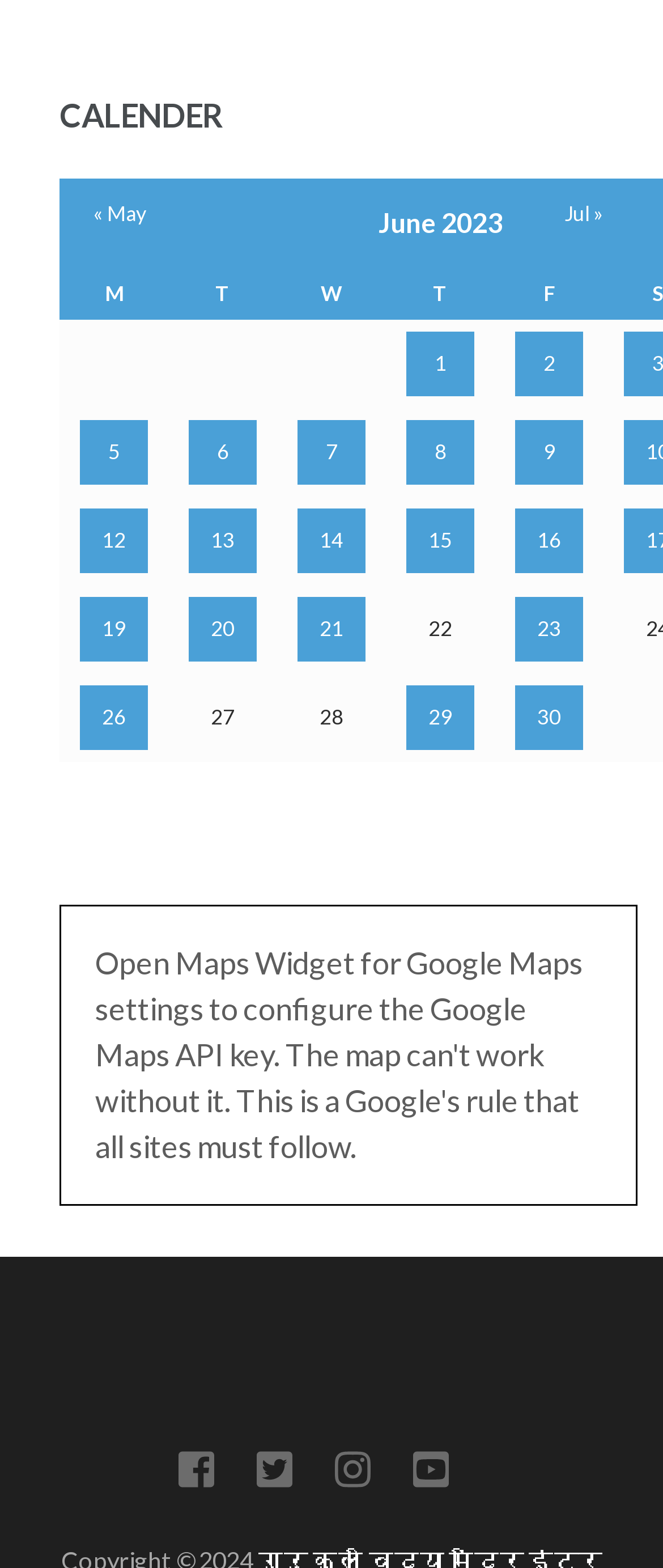Given the description "Jul »", provide the bounding box coordinates of the corresponding UI element.

[0.851, 0.127, 0.91, 0.147]